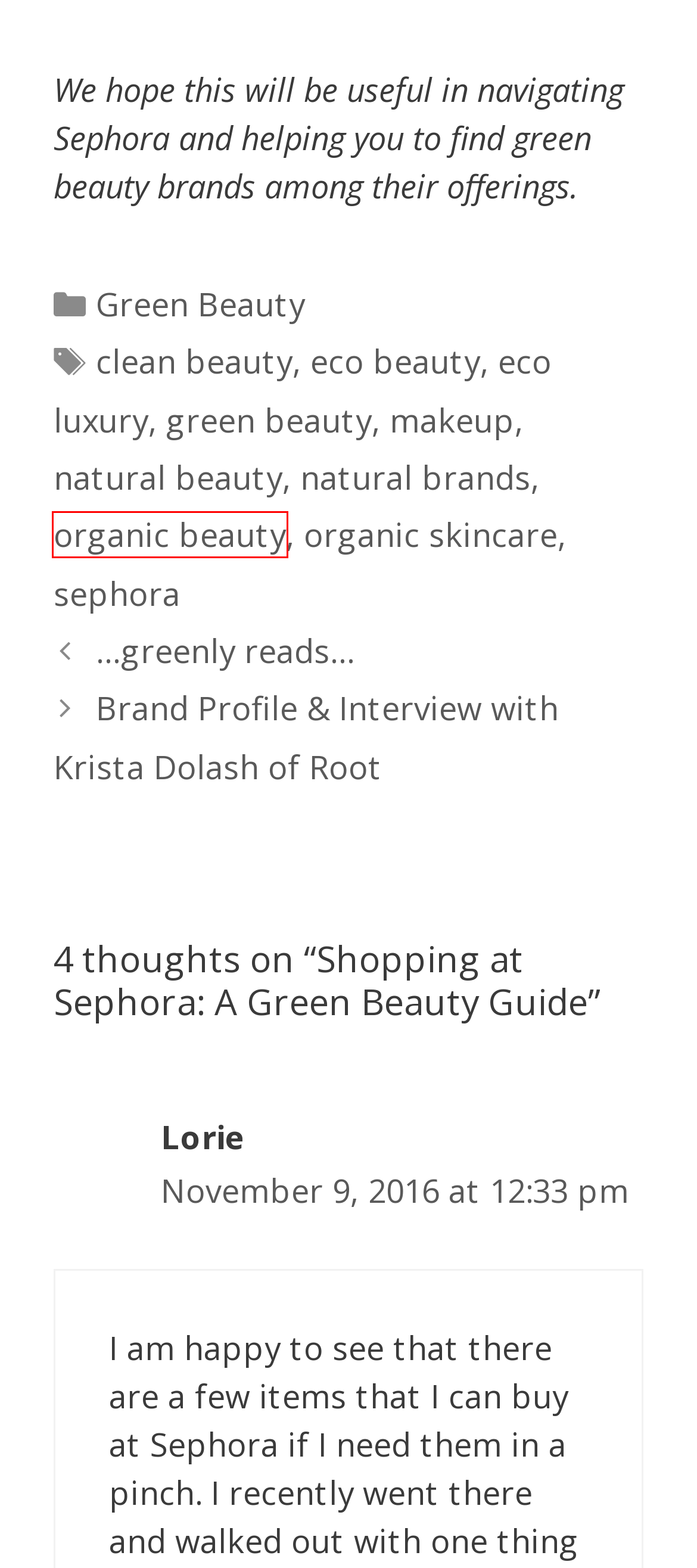You have a screenshot showing a webpage with a red bounding box highlighting an element. Choose the webpage description that best fits the new webpage after clicking the highlighted element. The descriptions are:
A. clean beauty Archives | The Greenly Guide
B. organic beauty Archives | The Greenly Guide
C. Brand Profile & Interview with Krista Dolash of Root | The Greenly Guide
D. ...greenly reads... | The Greenly Guide
E. natural beauty Archives | The Greenly Guide
F. Green Beauty Archives | The Greenly Guide
G. natural brands Archives | The Greenly Guide
H. organic skincare Archives | The Greenly Guide

B